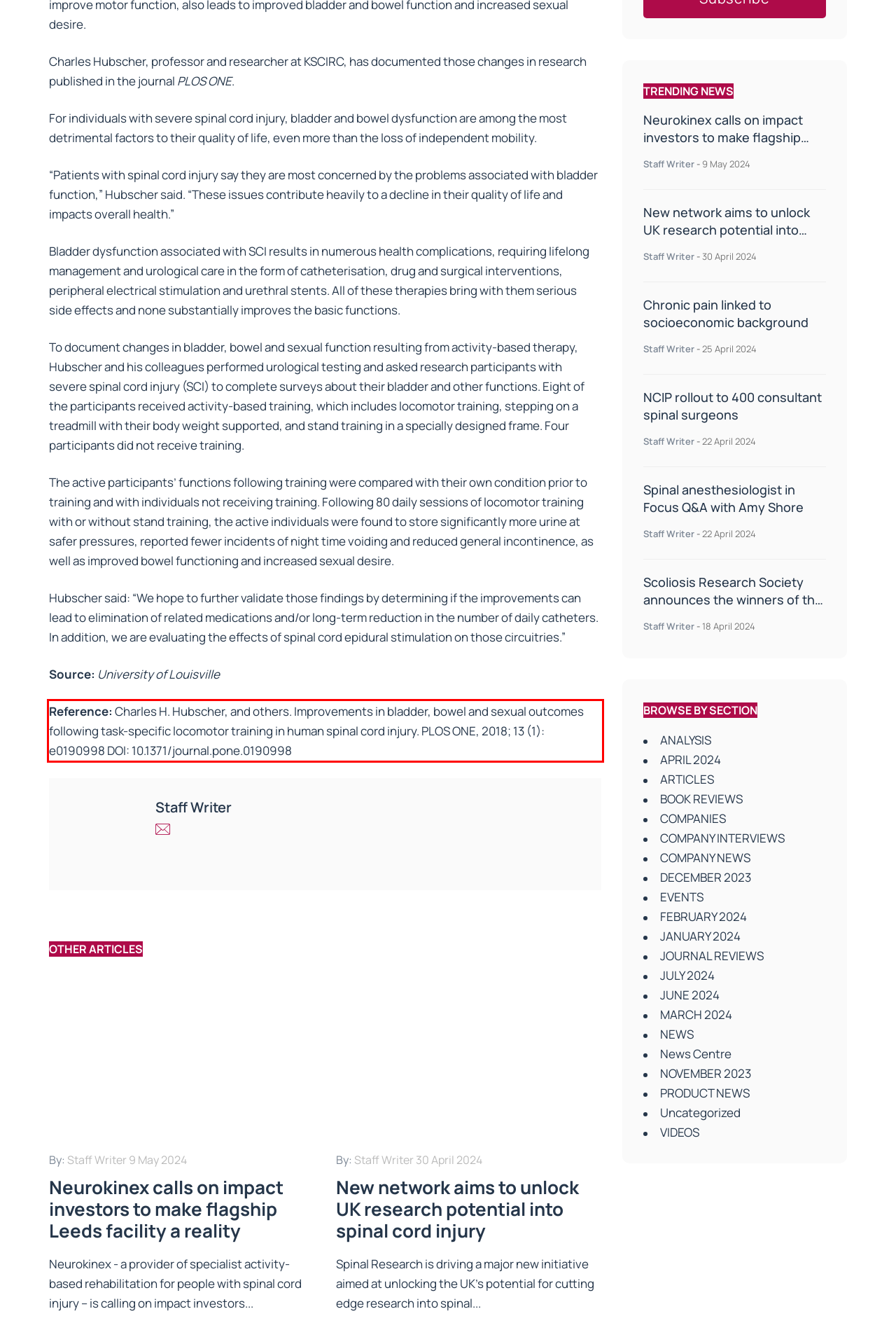From the screenshot of the webpage, locate the red bounding box and extract the text contained within that area.

Reference: Charles H. Hubscher, and others. Improvements in bladder, bowel and sexual outcomes following task-specific locomotor training in human spinal cord injury. PLOS ONE, 2018; 13 (1): e0190998 DOI: 10.1371/journal.pone.0190998